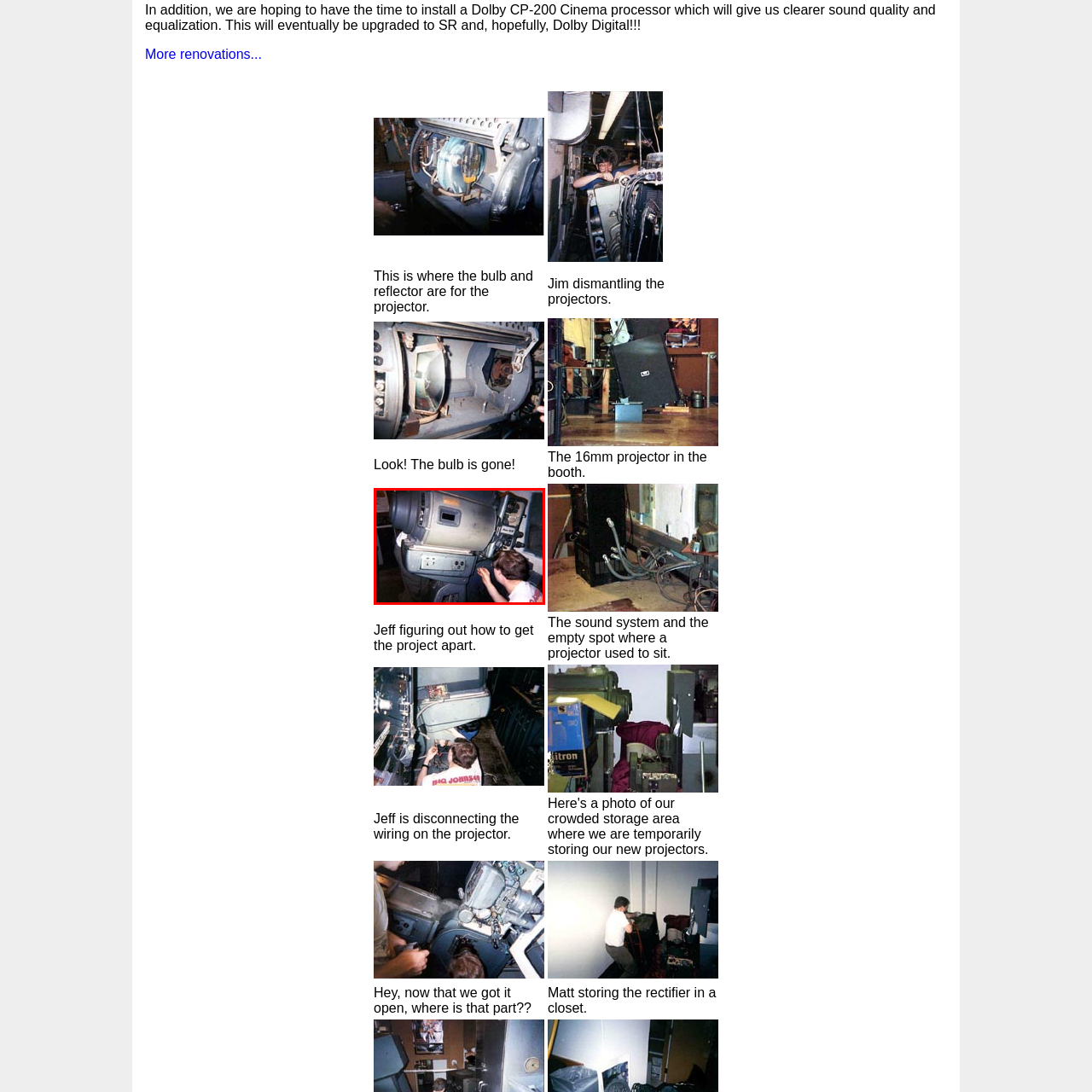Create a detailed narrative of the image inside the red-lined box.

In this image, a person is seen closely examining a large vintage projector, likely from a cinema setup. The projector's cylindrical lens is prominent, showcasing its robust design, while various controls and connections are visible on the body. The individual appears to be inspecting or working on the machinery, possibly during a maintenance or refurbishment task. This image captures a moment in the ongoing effort to restore or upgrade old projection equipment, hinting at the blend of technology and hands-on expertise required to keep such devices operational in a film setting.